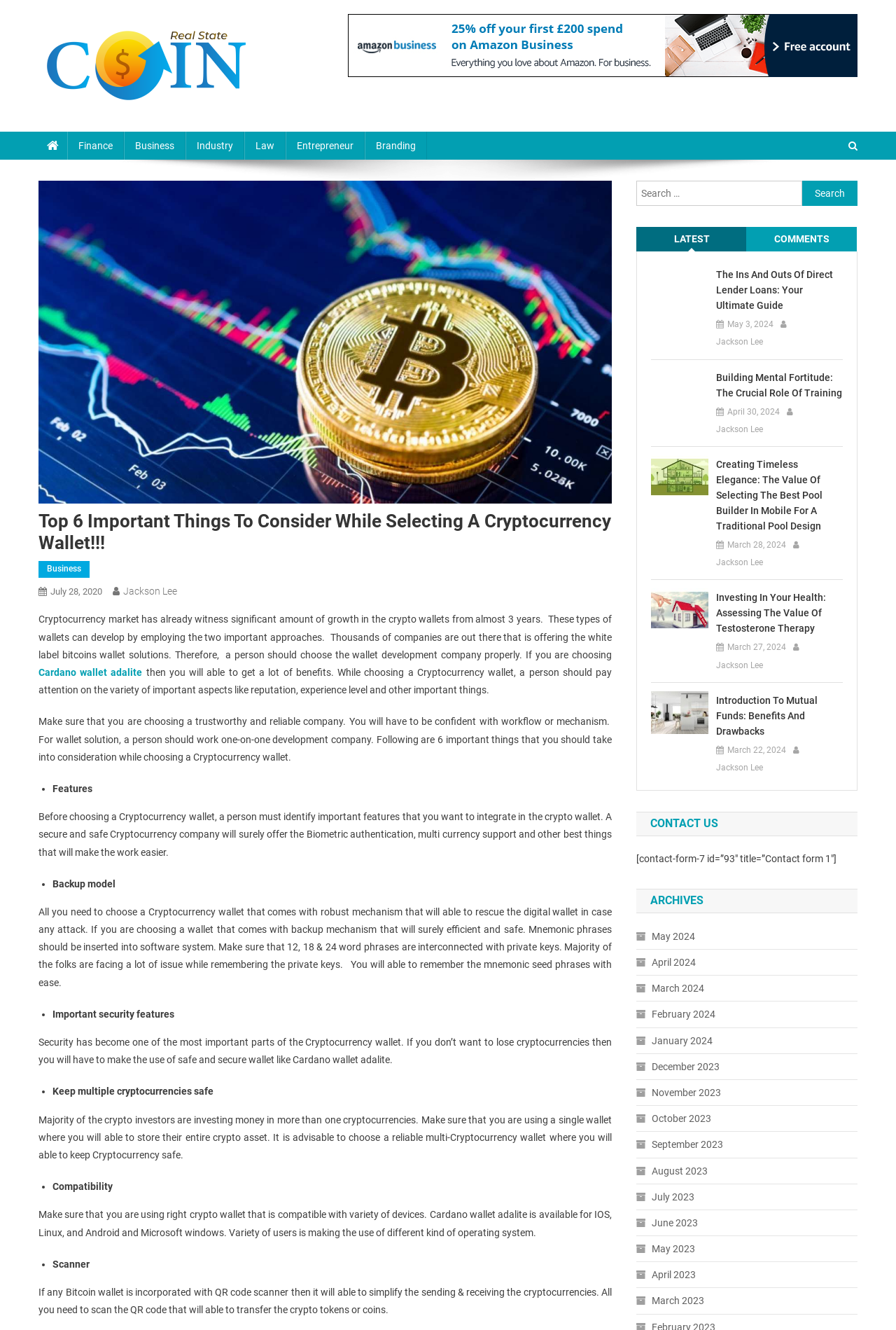Explain the webpage's layout and main content in detail.

This webpage is about cryptocurrency wallets, specifically discussing the top 6 important things to consider when selecting one. At the top, there is a logo and a link to "Realstate Coin" with an image. Below that, there is a heading that reads "Unlocking the Potential of Investment". 

On the top-right corner, there are several links to different categories, including "Finance", "Business", "Industry", "Law", "Entrepreneur", and "Branding". 

The main content of the page is divided into sections, each discussing a different aspect of selecting a cryptocurrency wallet. The sections are marked with bullet points and include topics such as features, backup models, security features, keeping multiple cryptocurrencies safe, compatibility, and scanners. 

Each section has a brief description and some explanations about why these factors are important when choosing a cryptocurrency wallet. There are also some mentions of specific wallets, such as Cardano wallet adalite.

On the right side of the page, there is a search bar and a tab list with two tabs: "LATEST" and "COMMENTS". The "LATEST" tab is currently selected and displays a list of recent articles or news, each with a heading, date, and author. 

At the bottom of the page, there is a "CONTACT US" heading, but no further information or contact details are provided.